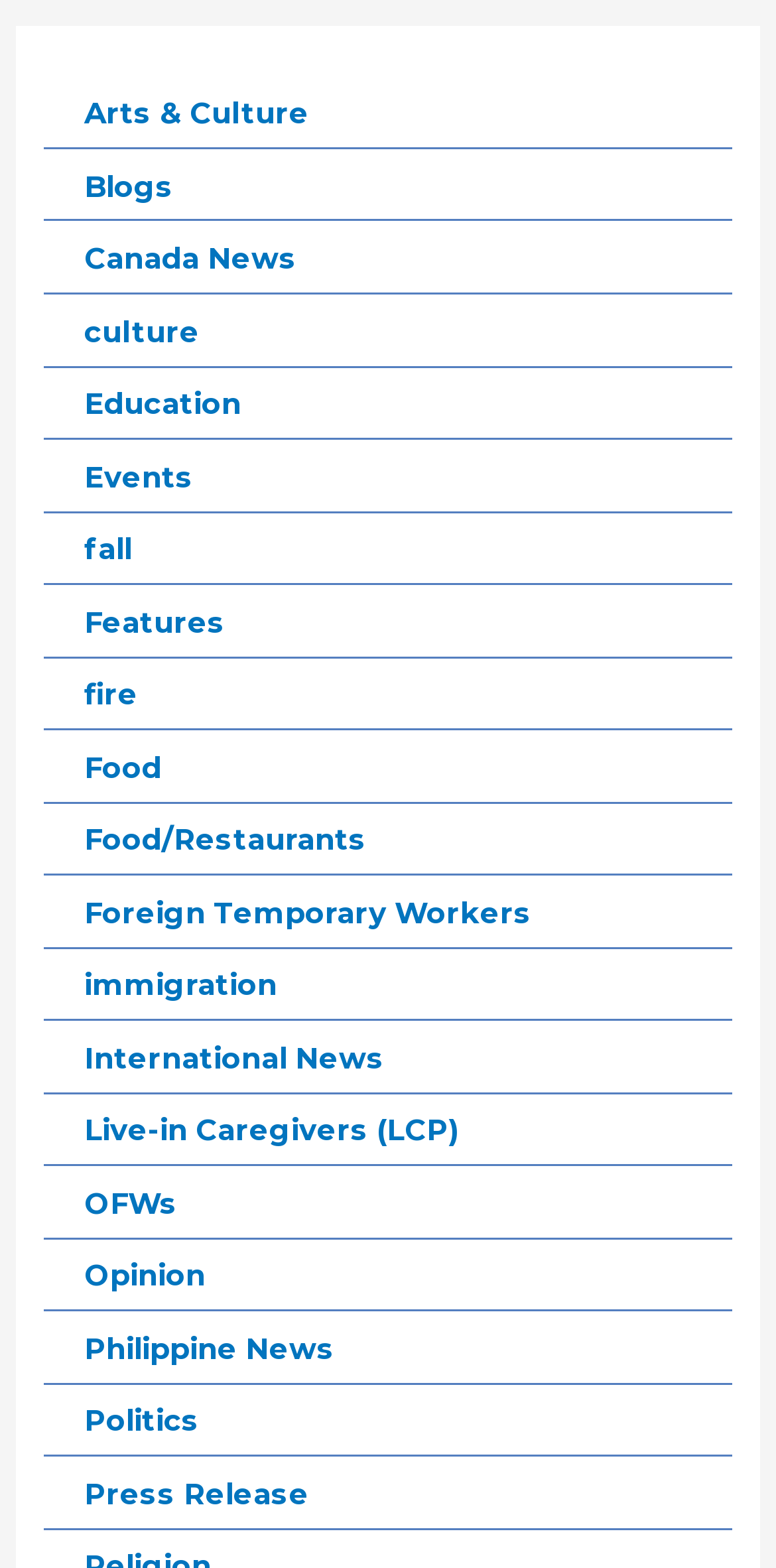For the given element description International News, determine the bounding box coordinates of the UI element. The coordinates should follow the format (top-left x, top-left y, bottom-right x, bottom-right y) and be within the range of 0 to 1.

[0.109, 0.663, 0.496, 0.686]